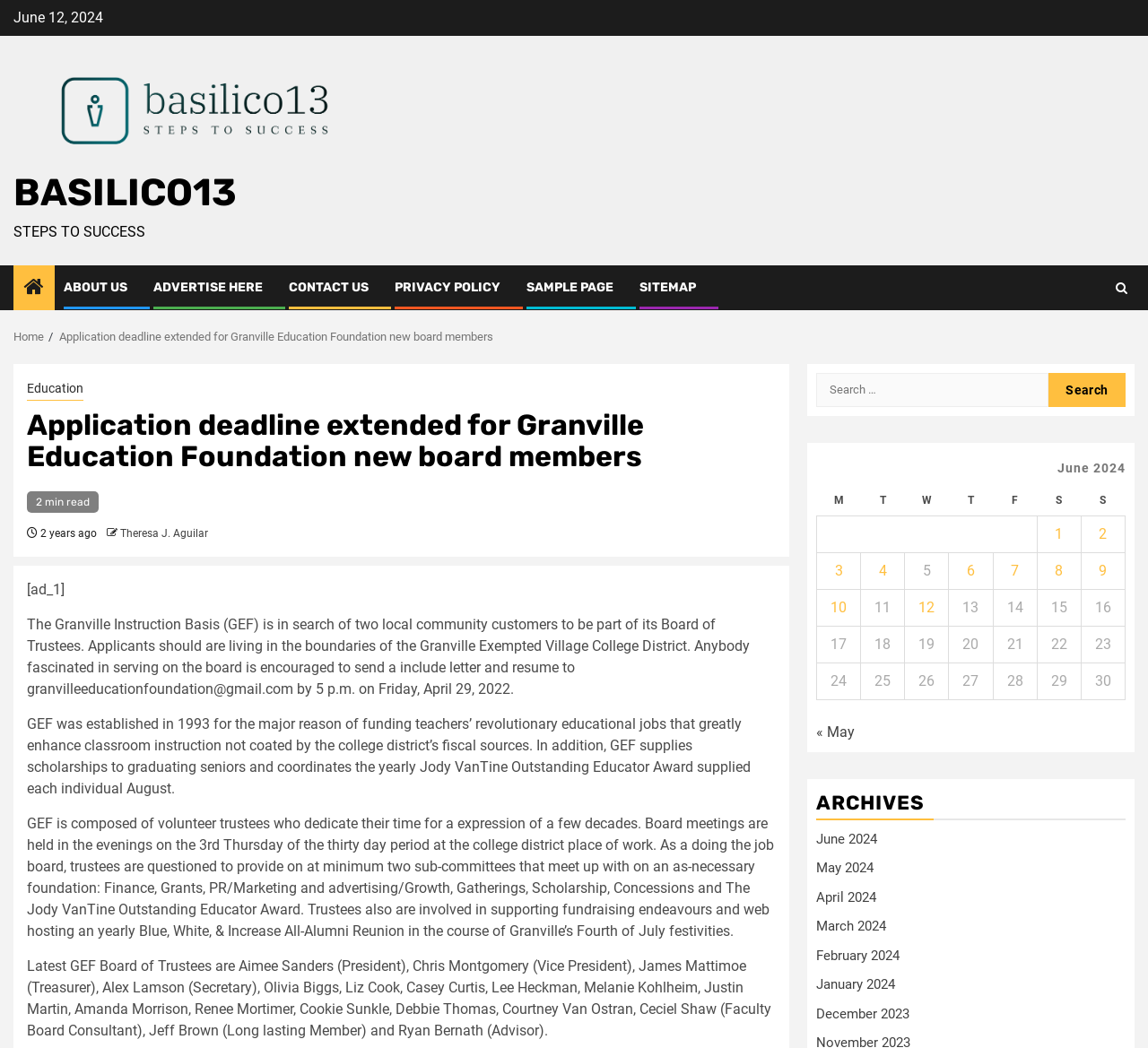Locate the bounding box coordinates of the element I should click to achieve the following instruction: "Click the 'BASILICO13' link".

[0.012, 0.163, 0.206, 0.205]